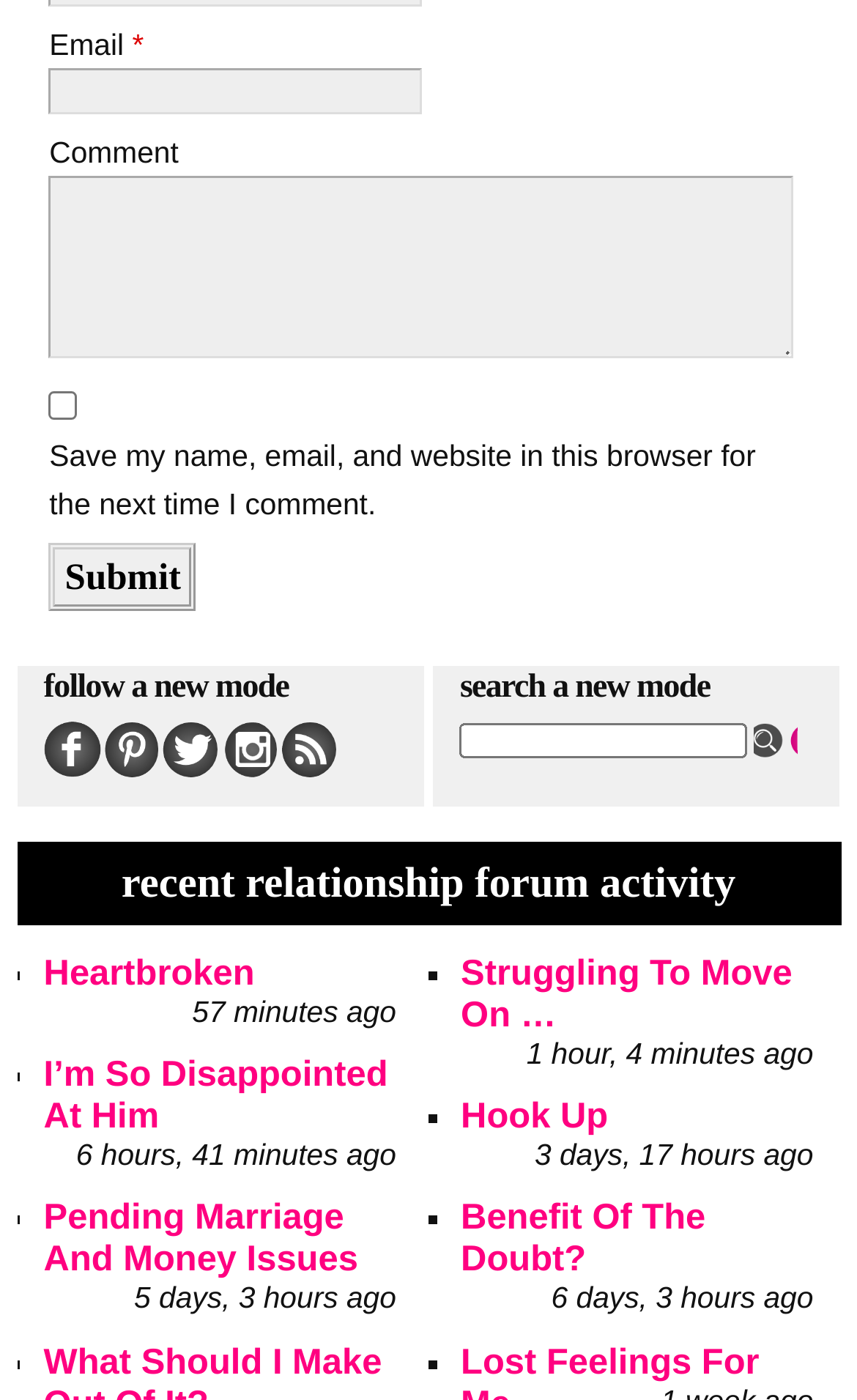Refer to the element description How to survive interviews and identify the corresponding bounding box in the screenshot. Format the coordinates as (top-left x, top-left y, bottom-right x, bottom-right y) with values in the range of 0 to 1.

None